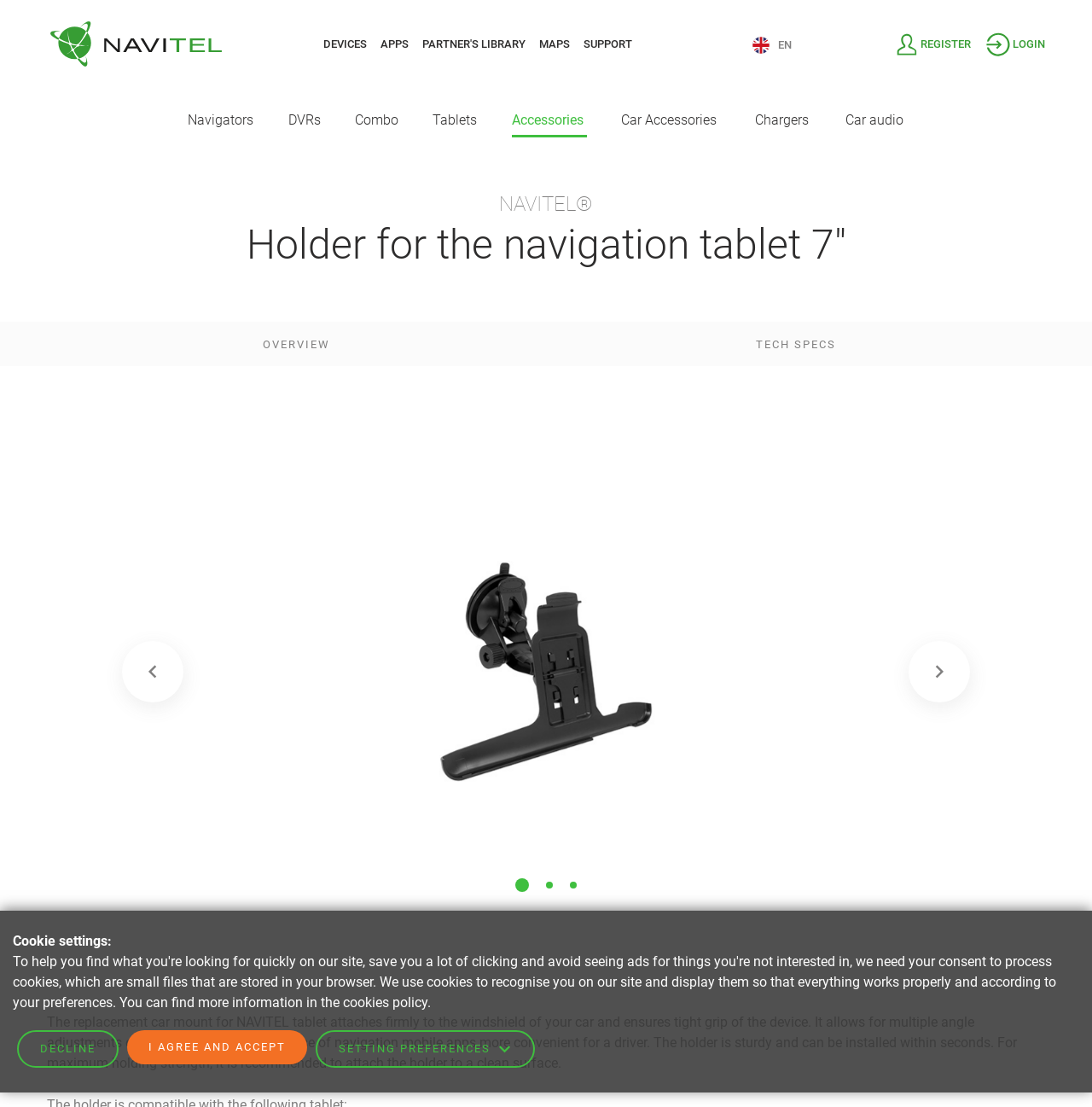Determine the bounding box for the described UI element: "I agree and accept".

[0.116, 0.931, 0.281, 0.961]